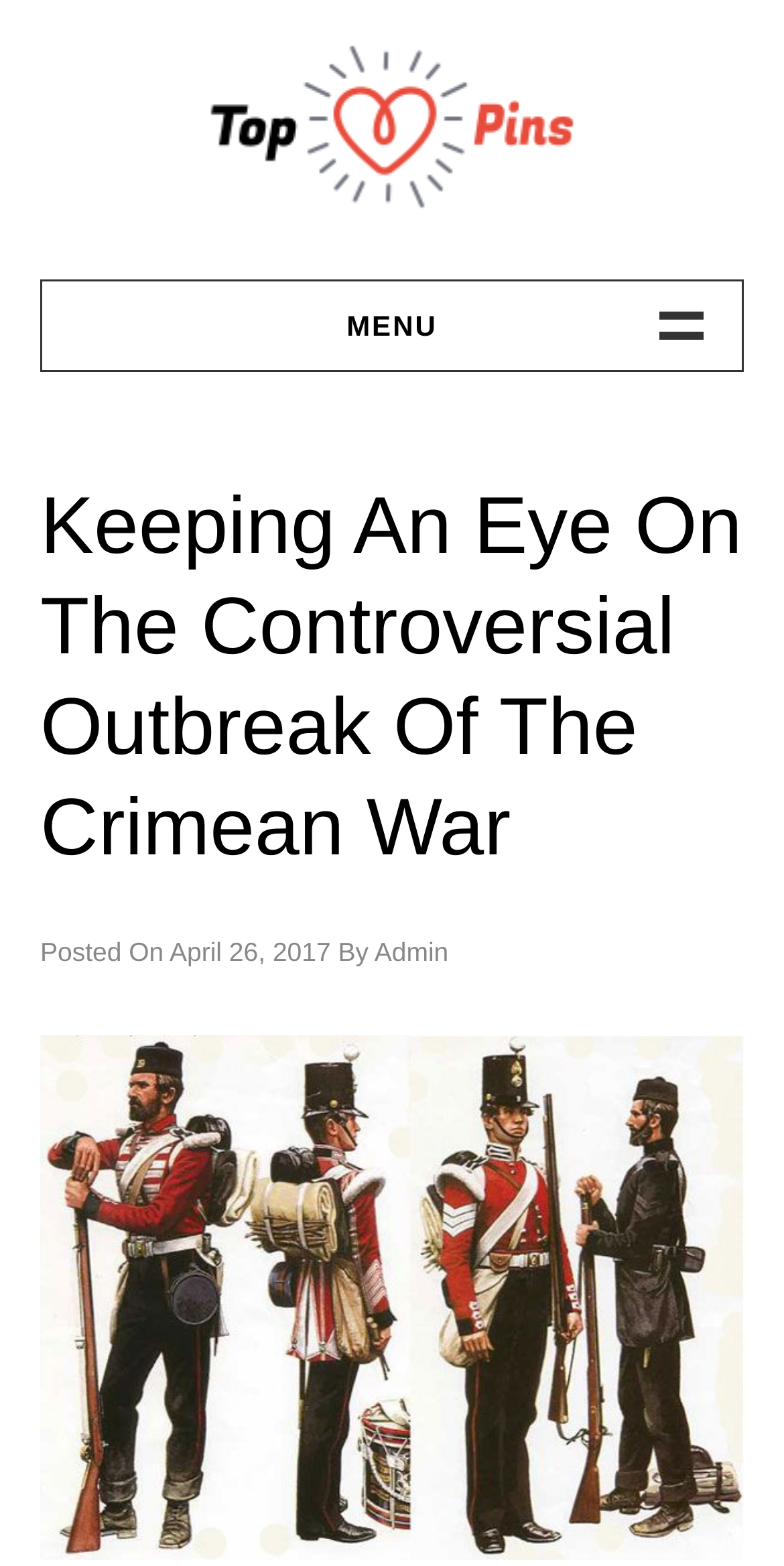When was the article posted?
Please give a detailed and elaborate answer to the question.

I found the 'Posted On' text followed by a link 'April 26, 2017', which indicates the date the article was posted.